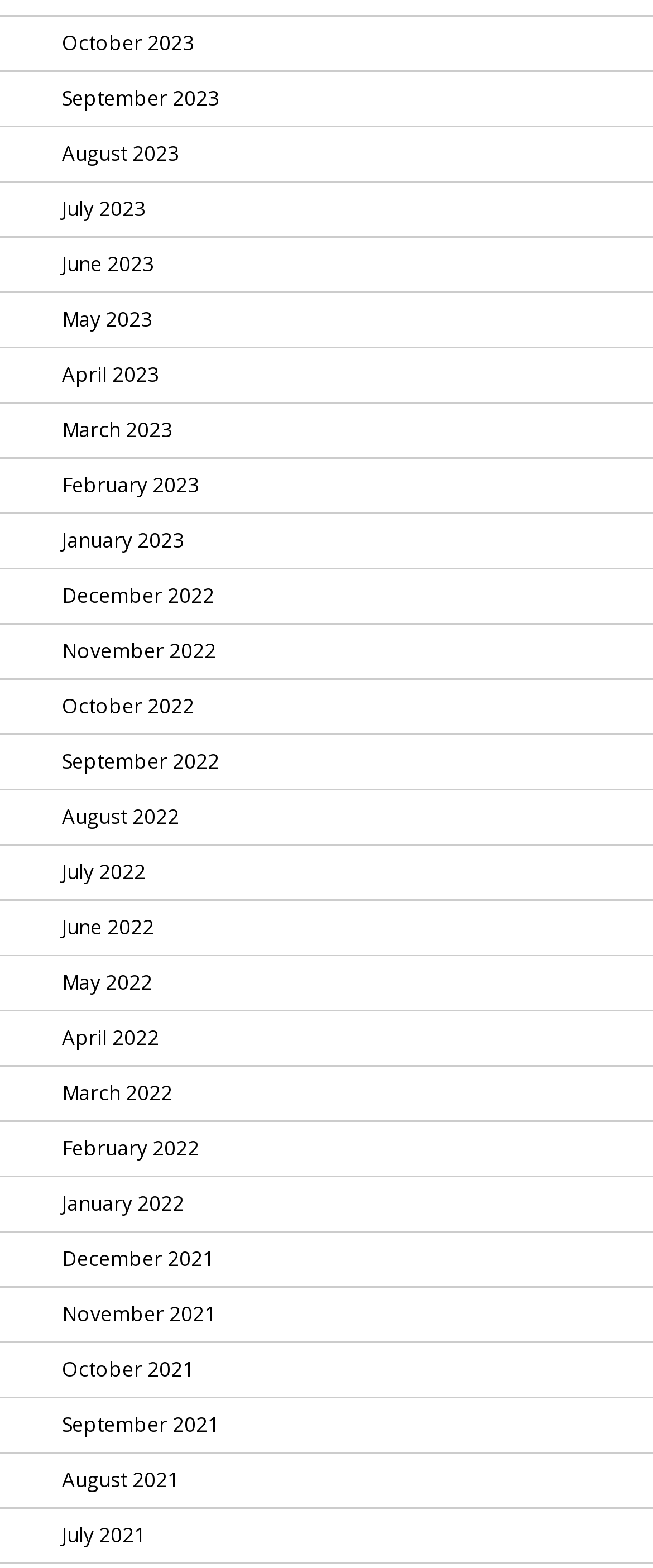Indicate the bounding box coordinates of the clickable region to achieve the following instruction: "View October 2023."

[0.0, 0.011, 0.31, 0.045]